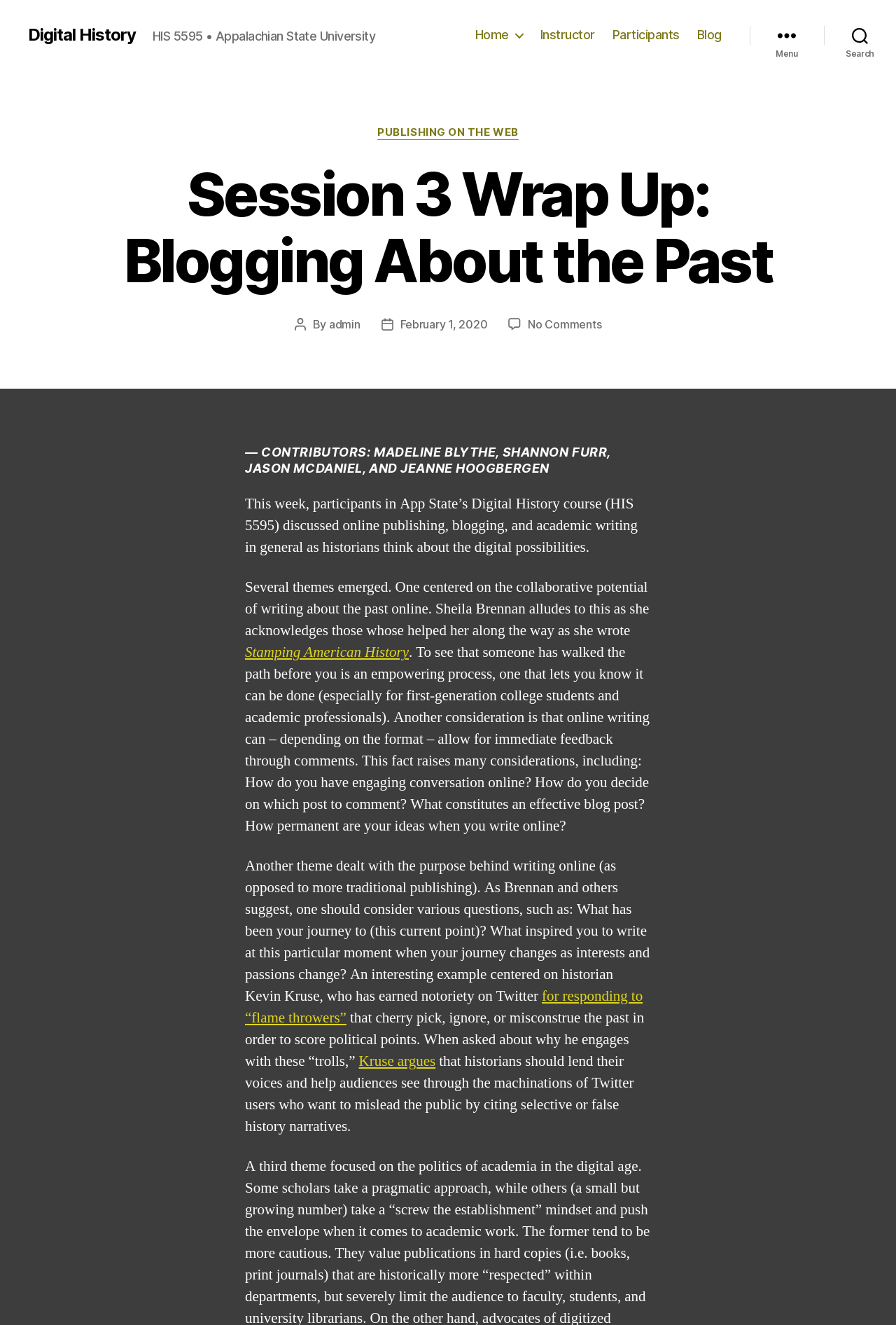Find the bounding box of the web element that fits this description: "for responding to “flame throwers”".

[0.273, 0.745, 0.717, 0.775]